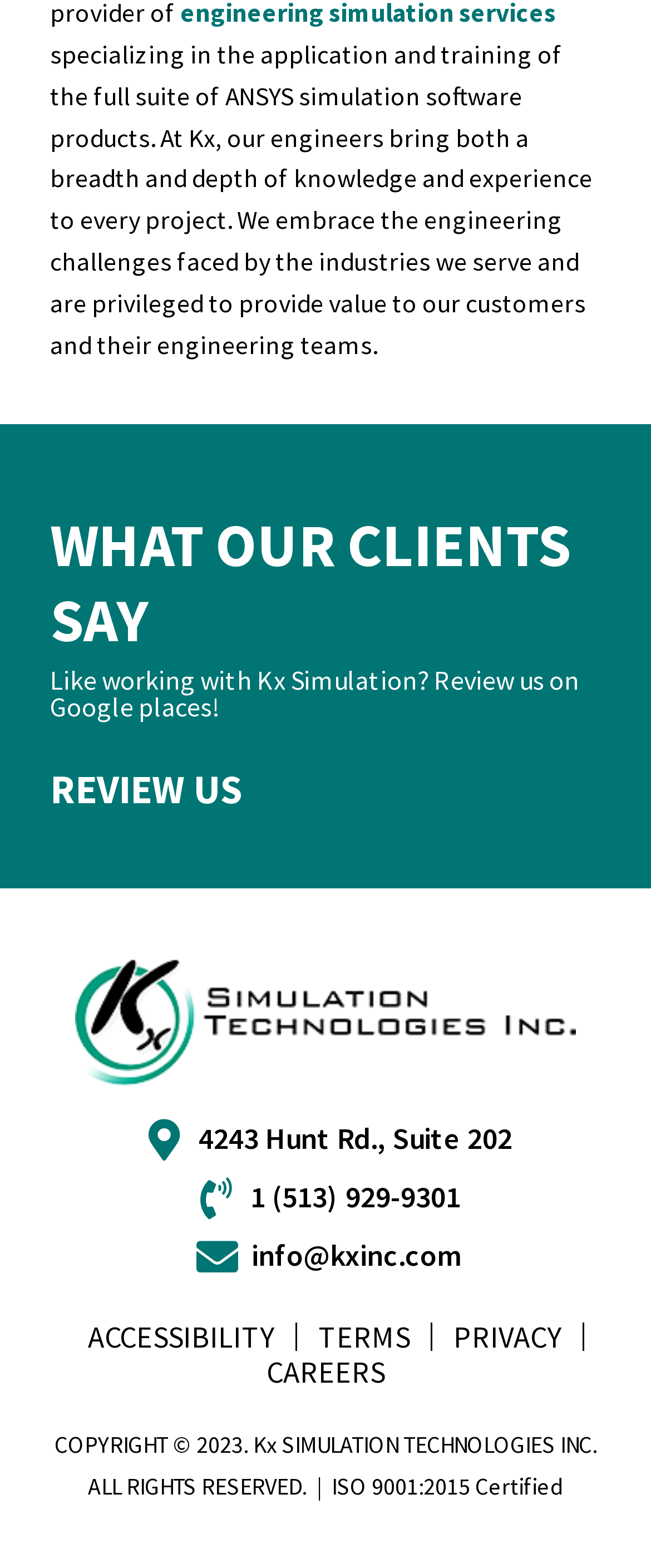Find the bounding box coordinates for the element described here: "1 (513) 929-9301".

[0.077, 0.75, 0.923, 0.777]